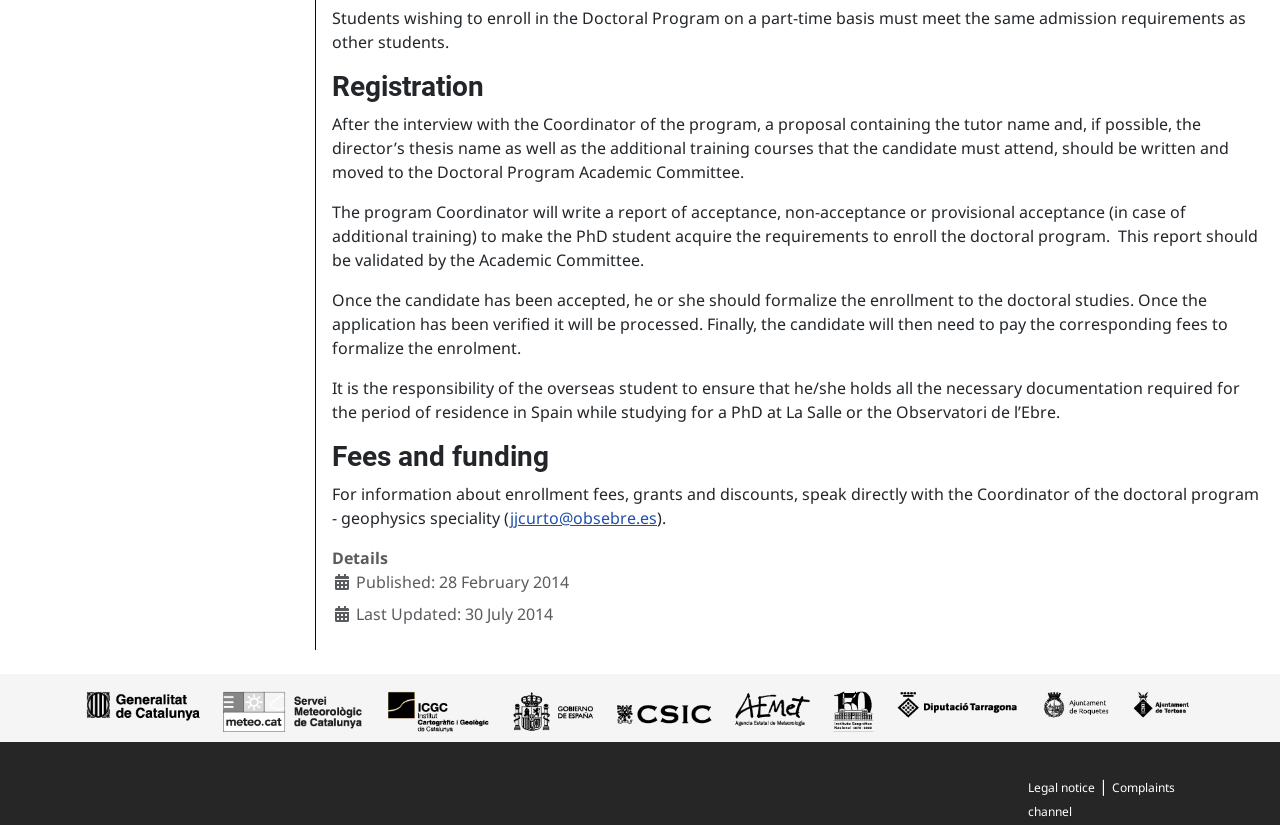When was the webpage last updated?
Please give a detailed answer to the question using the information shown in the image.

The webpage was last updated on 30 July 2014, as stated in the time element within the DescriptionListDetail.